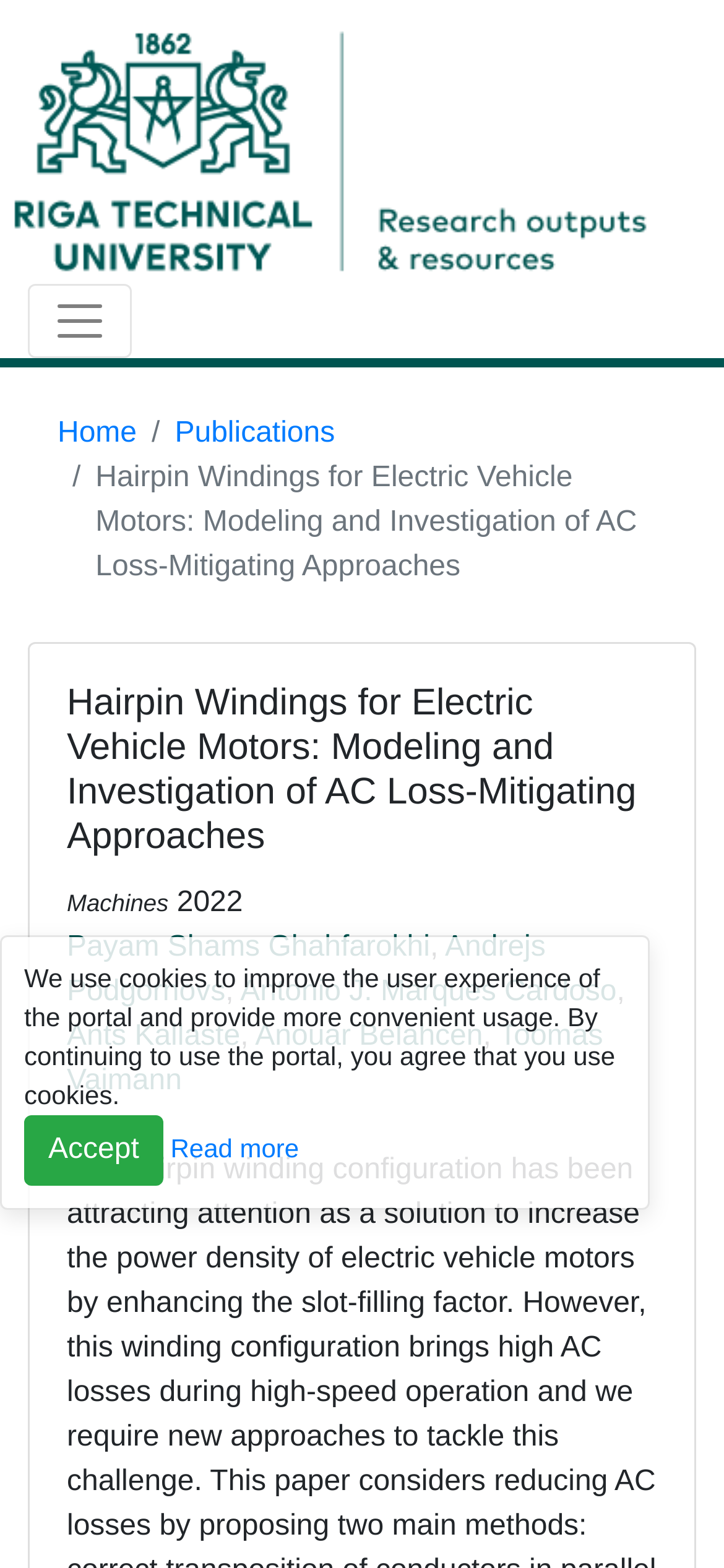Identify the bounding box of the UI element described as follows: "aria-label="Toggle navigation"". Provide the coordinates as four float numbers in the range of 0 to 1 [left, top, right, bottom].

[0.038, 0.181, 0.182, 0.228]